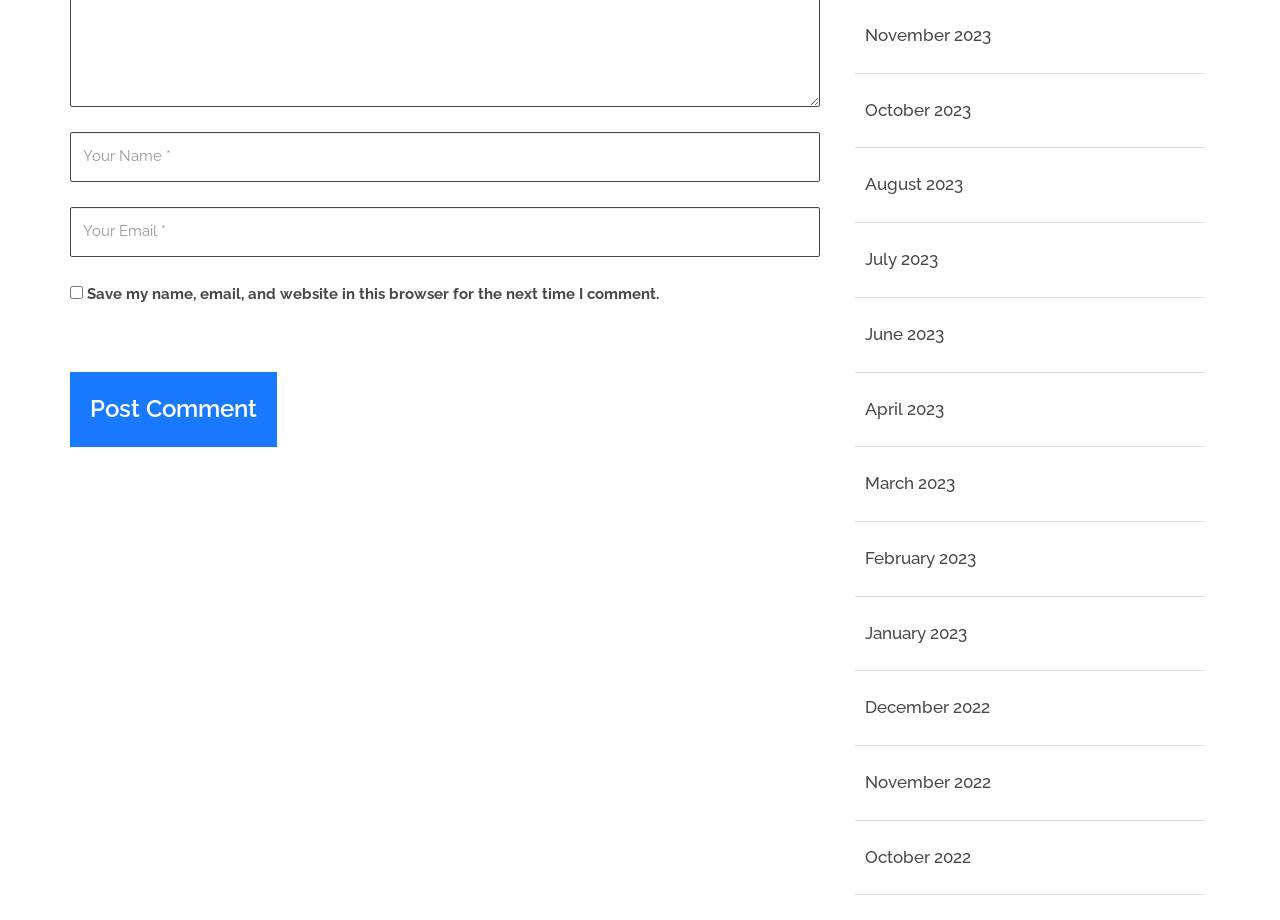Analyze the image and deliver a detailed answer to the question: How many textboxes are required?

I examined the textboxes on the webpage and found that two of them, 'Your Name' and 'Your Email', are marked as required, indicating that they must be filled in.